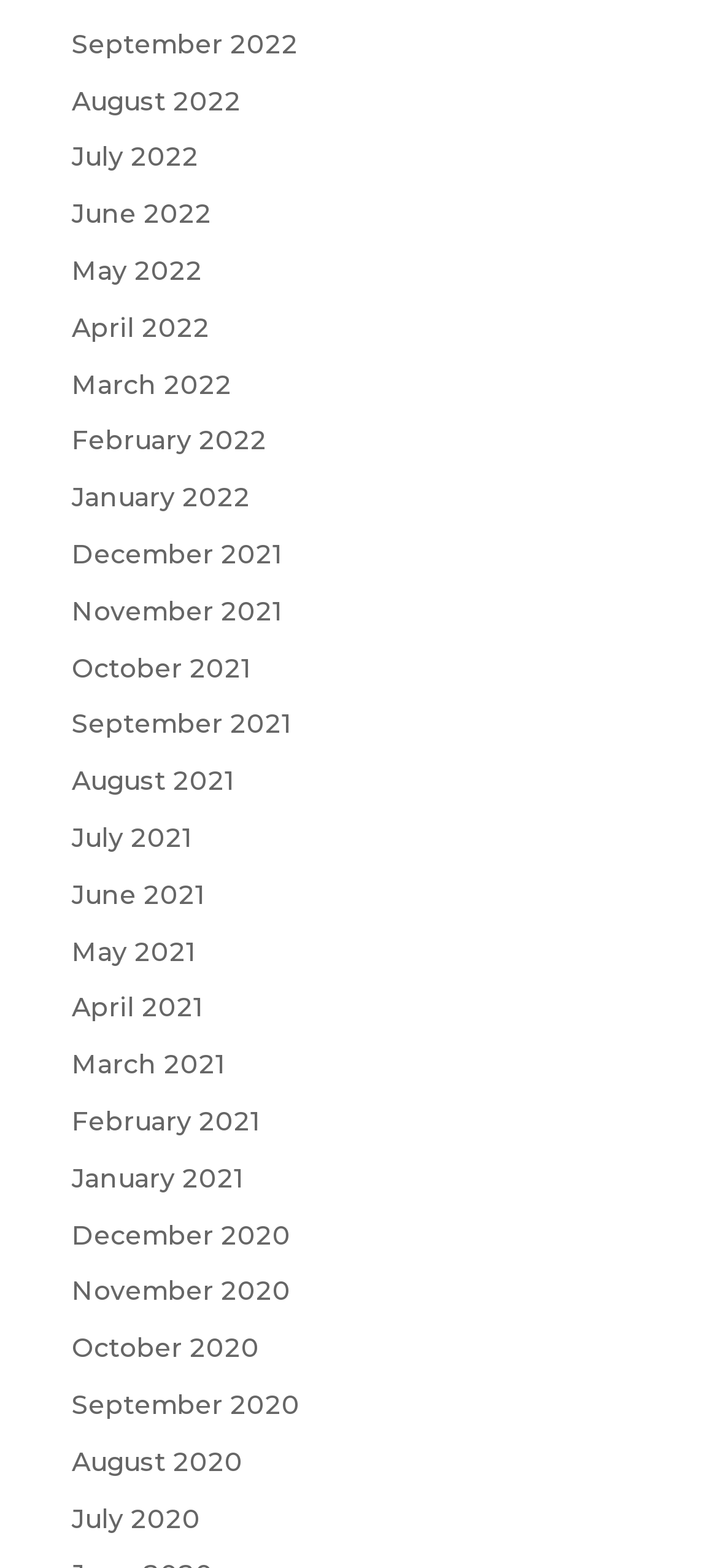What is the pattern of the month names?
Using the image, answer in one word or phrase.

Month YYYY